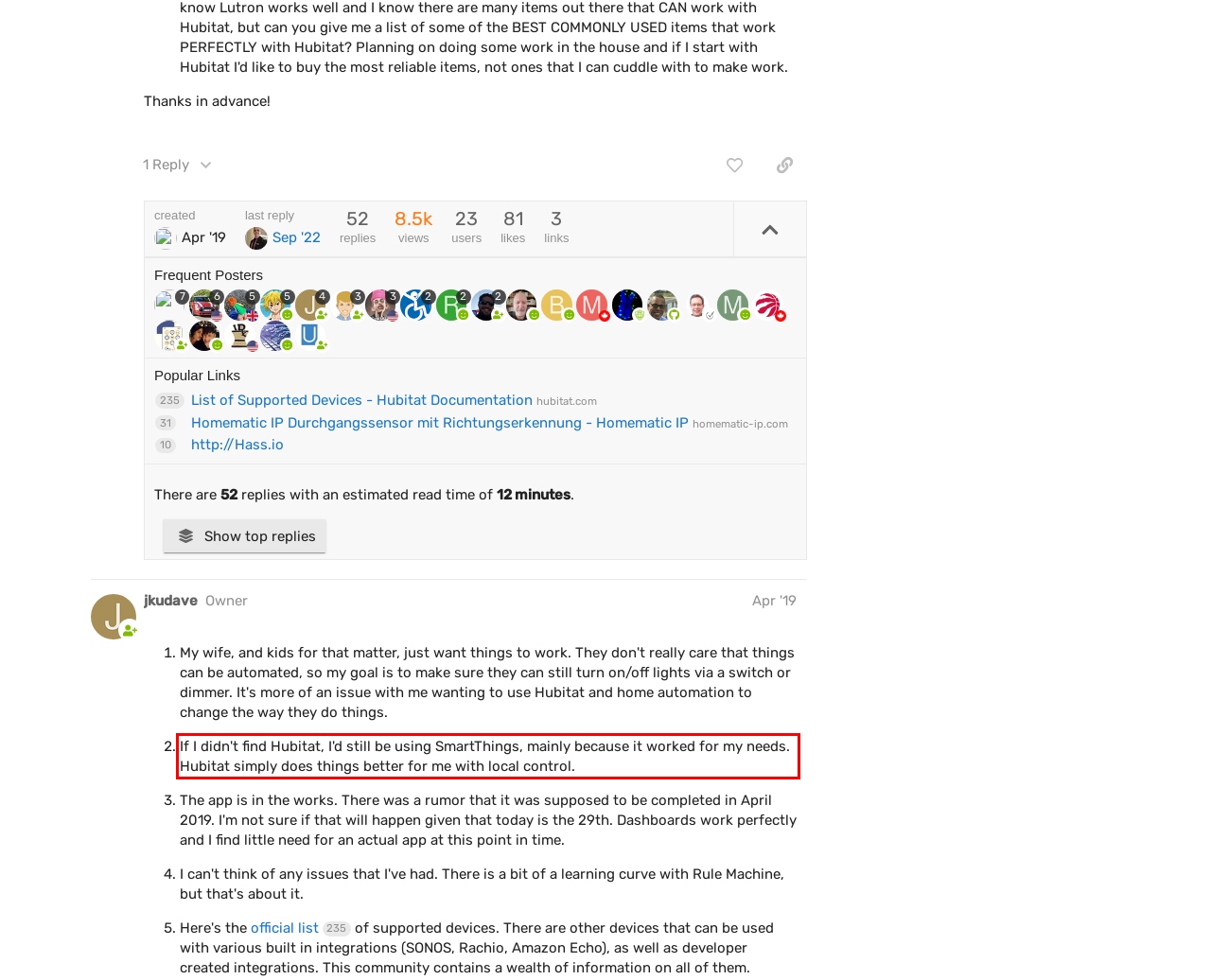Identify the text inside the red bounding box in the provided webpage screenshot and transcribe it.

If I didn't find Hubitat, I'd still be using SmartThings, mainly because it worked for my needs. Hubitat simply does things better for me with local control.